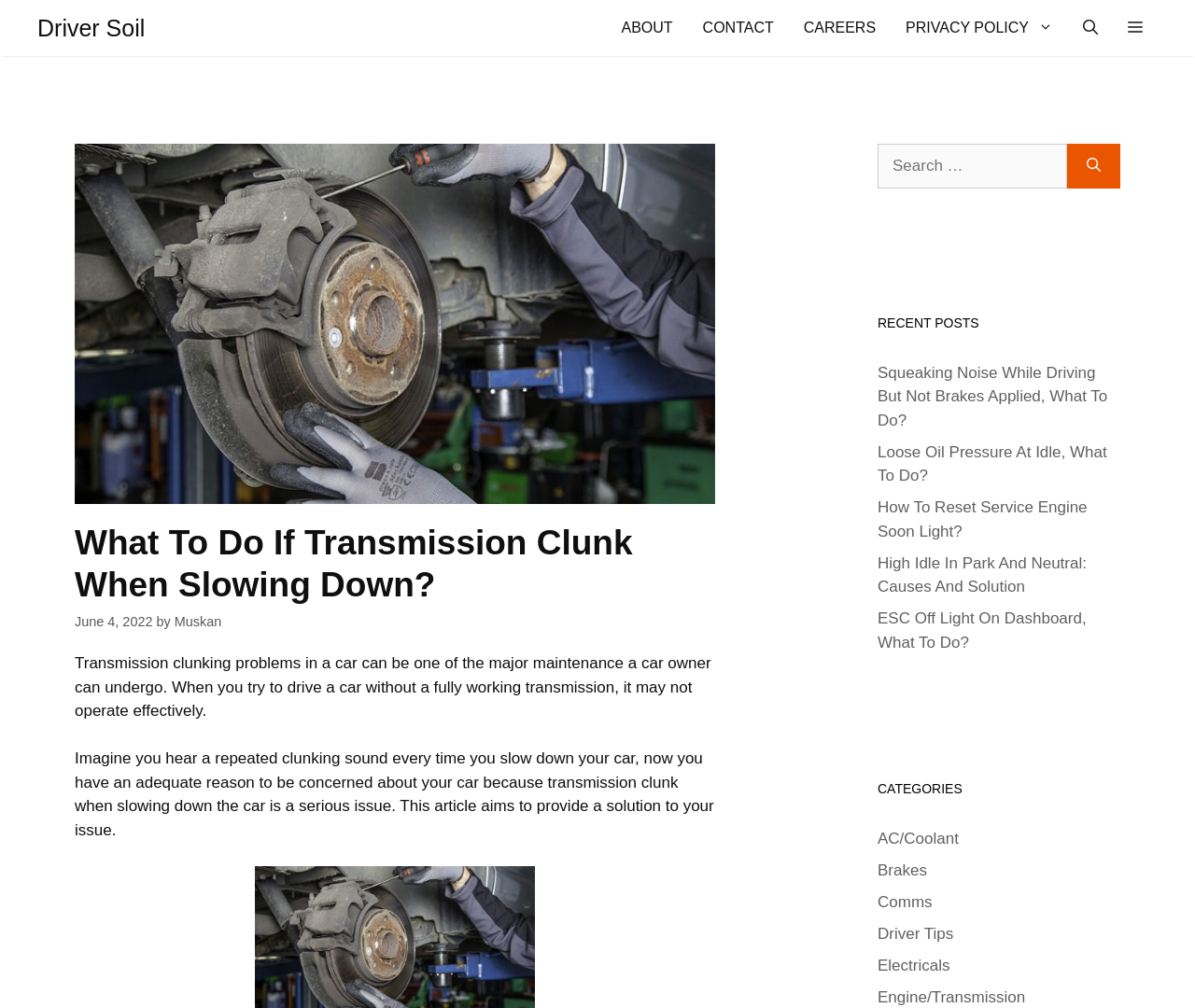What is the topic of the current article?
Provide a fully detailed and comprehensive answer to the question.

The topic of the current article can be determined by reading the heading 'What To Do If Transmission Clunk When Slowing Down?' which is located at the top of the content section. This heading indicates that the article is about transmission clunking problems in a car.